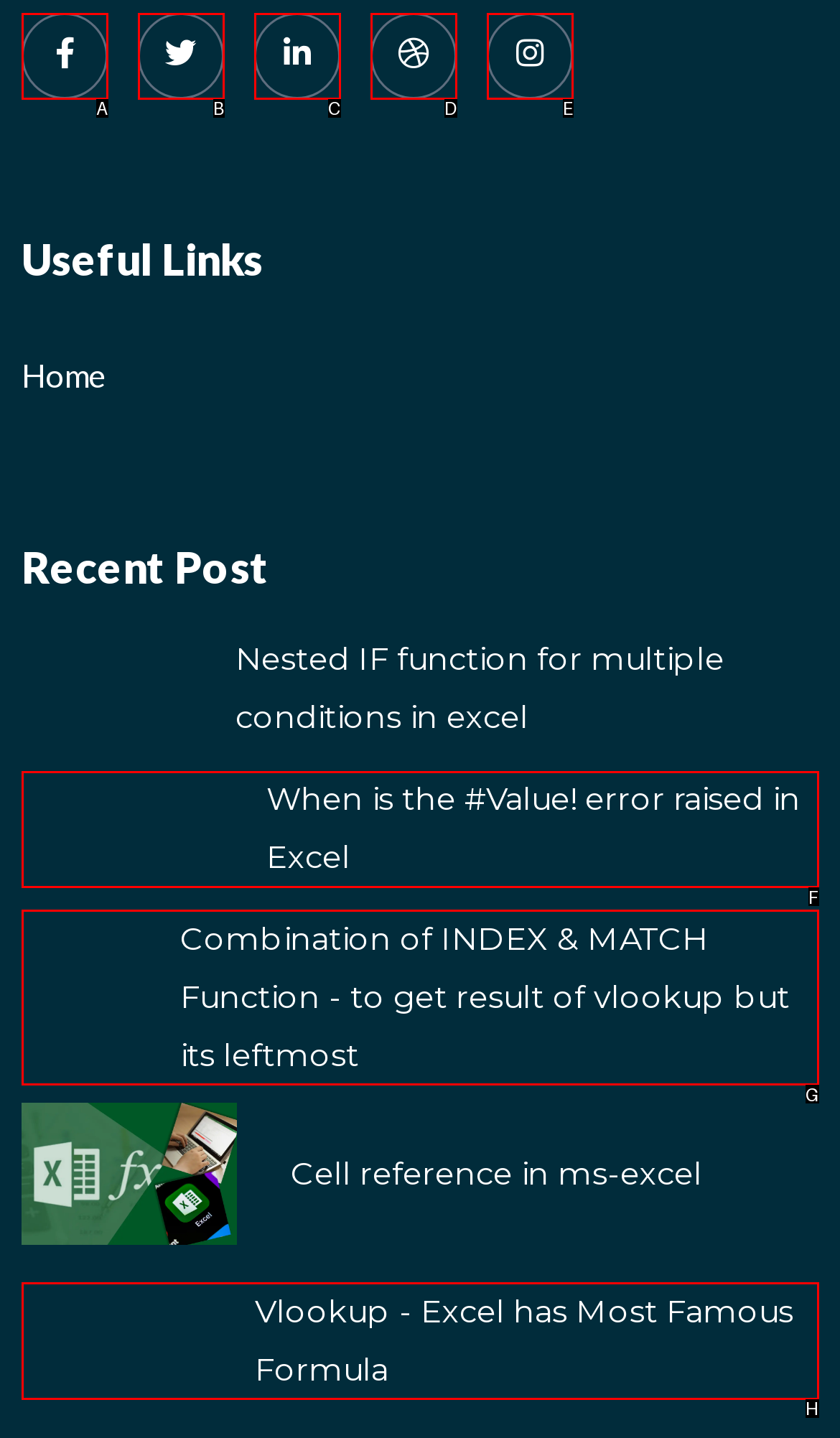Select the option that matches the description: aria-label="Twitter". Answer with the letter of the correct option directly.

B